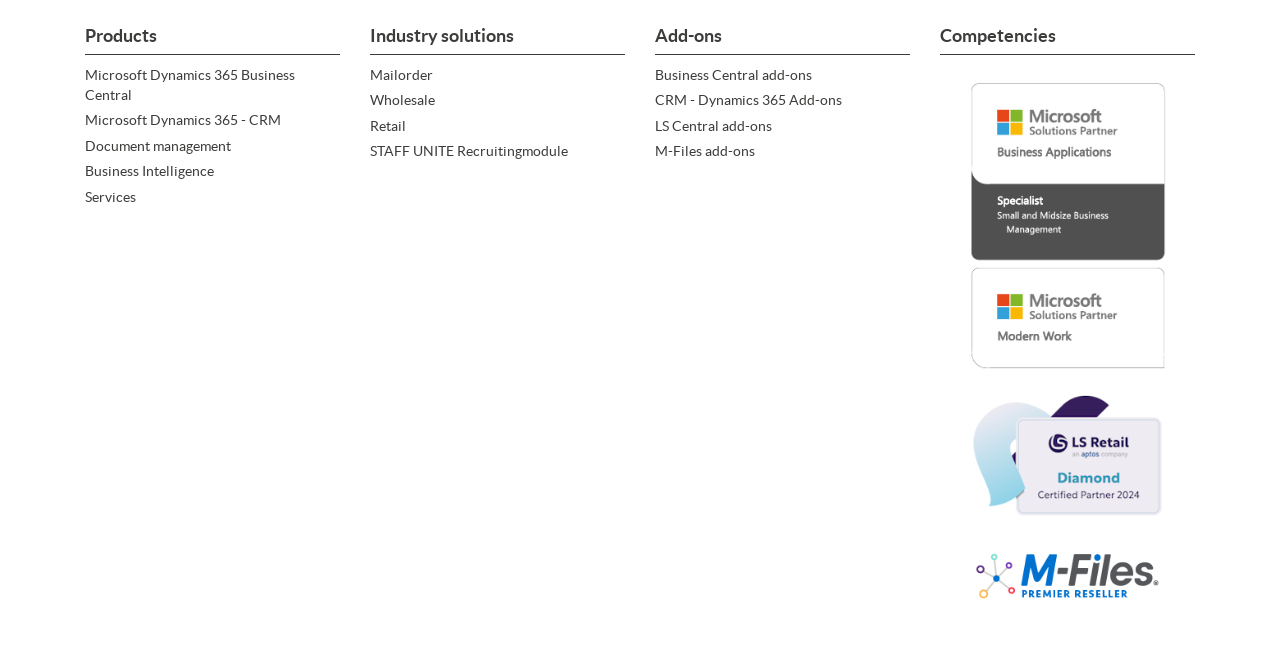Find and specify the bounding box coordinates that correspond to the clickable region for the instruction: "Learn about 'Take My Online Exams'".

None